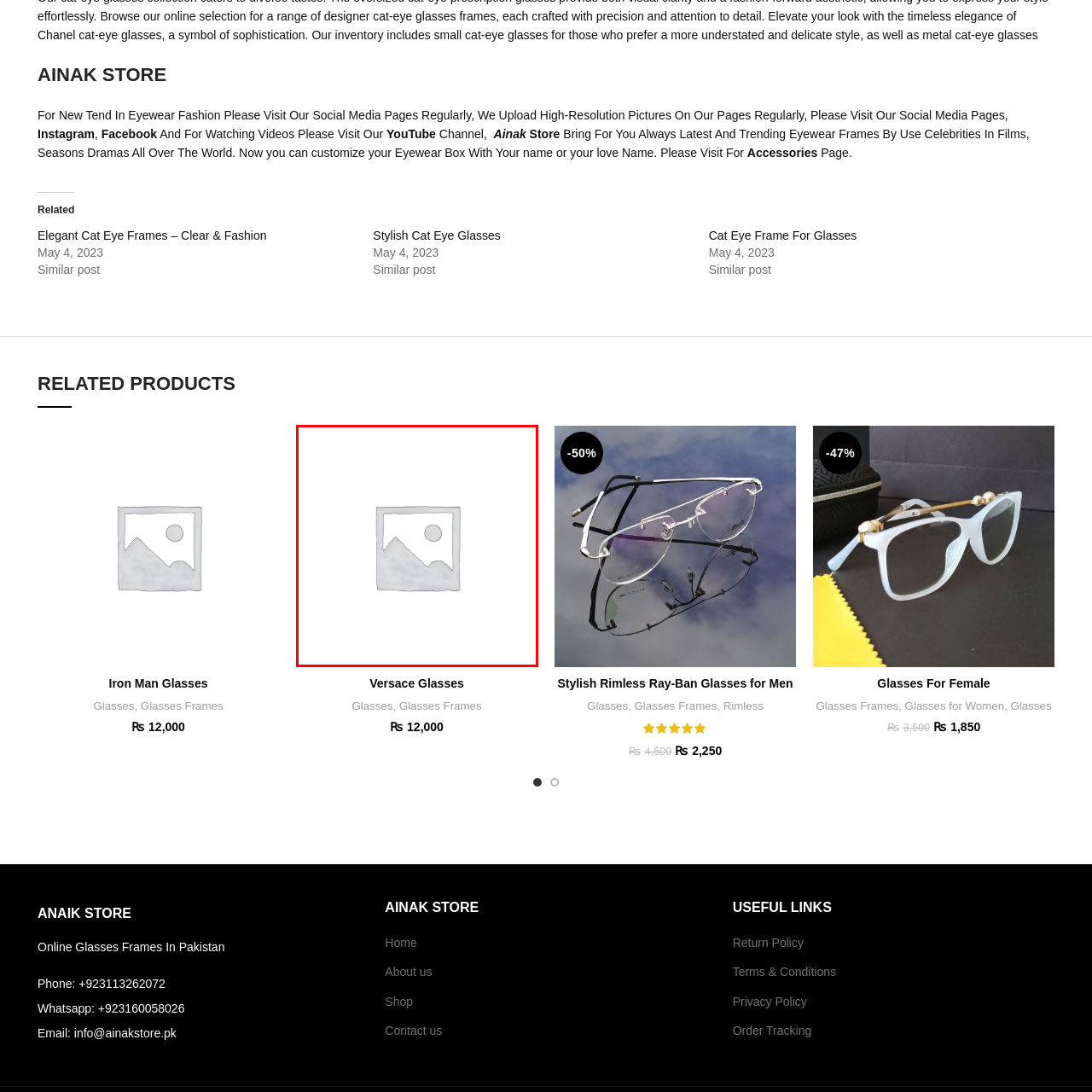Look at the image inside the red box and answer the question with a single word or phrase:
What does the mountain and sun graphic symbolize?

A product image